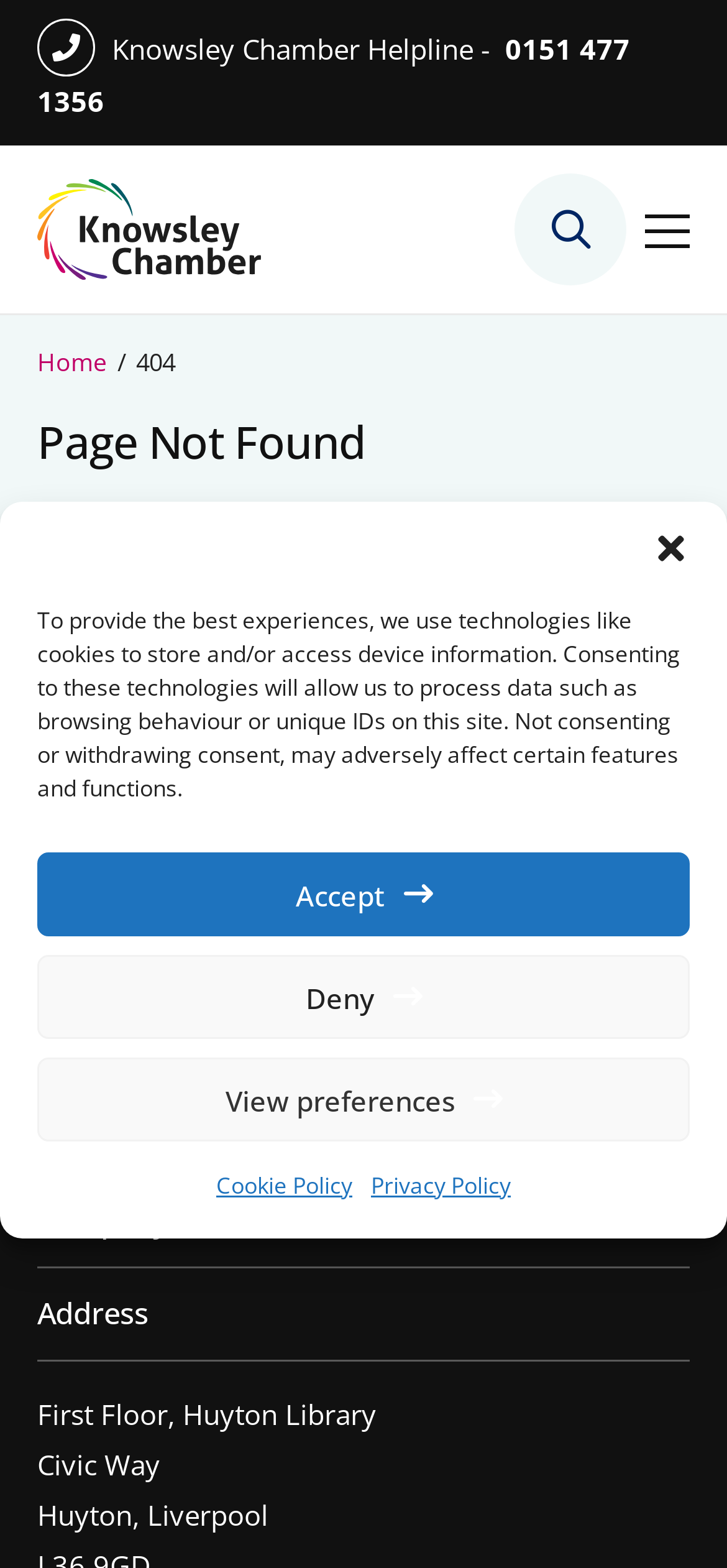Find the bounding box coordinates of the clickable area required to complete the following action: "Call the helpline".

[0.051, 0.019, 0.867, 0.076]